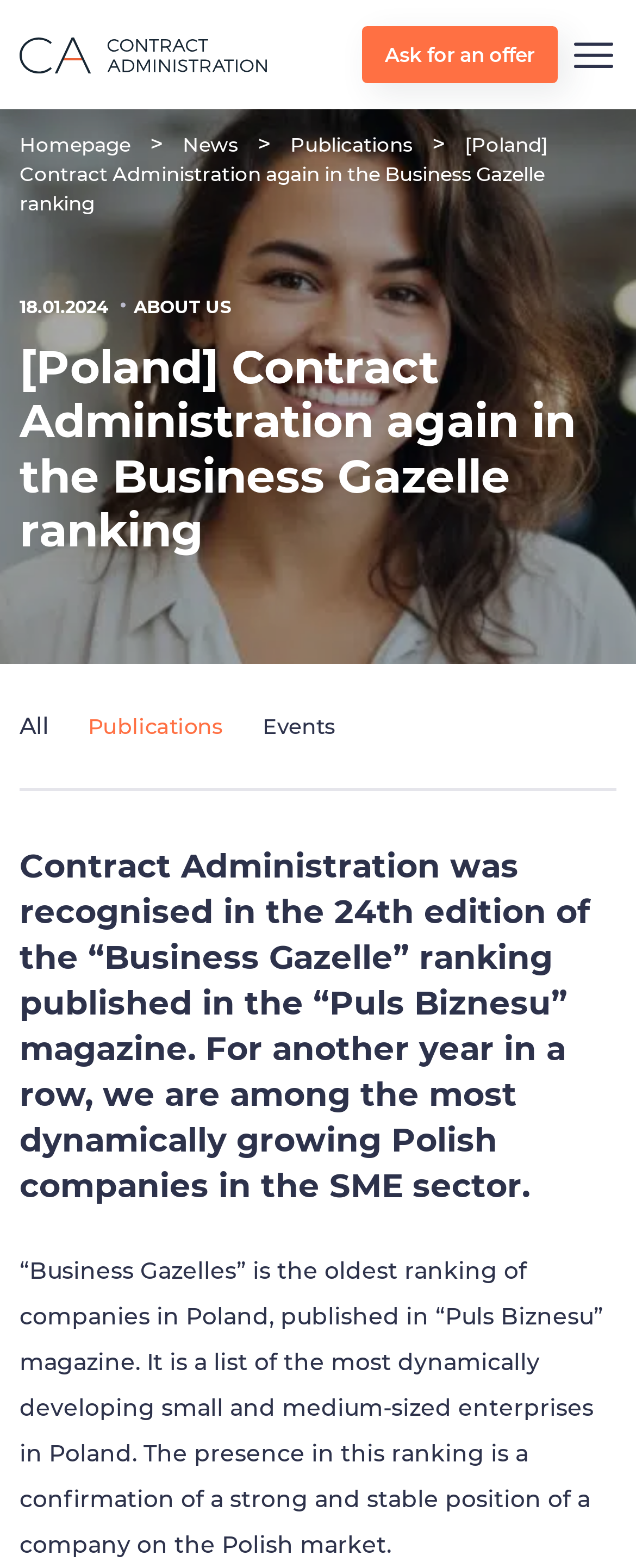Summarize the webpage in an elaborate manner.

The webpage is about Contract Administration's recognition in the "Business Gazelle" ranking. At the top left corner, there is a logo of Contract Administration, which is a clickable link. Next to it, there are several navigation links, including "Ask for an offer", "Homepage", "News", and "Publications", arranged horizontally. 

On the top right corner, there is a button with an icon, which is also a clickable element. Below the navigation links, there is a heading that reads "[Poland] Contract Administration again in the Business Gazelle ranking". 

Under the heading, there is a date "18.01.2024" and a label "ABOUT US". The main content of the webpage is a news article, which is divided into three paragraphs. The first paragraph describes Contract Administration's recognition in the "Business Gazelle" ranking. The second paragraph is empty, and the third paragraph explains what the "Business Gazelles" ranking is and its significance. 

On the left side of the webpage, there are three links: "All", "Publications", and "Events", arranged vertically. A horizontal separator line is placed below these links, separating them from the main content.